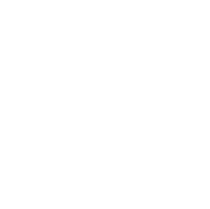Answer this question in one word or a short phrase: What is the logo used for?

Brand recognition